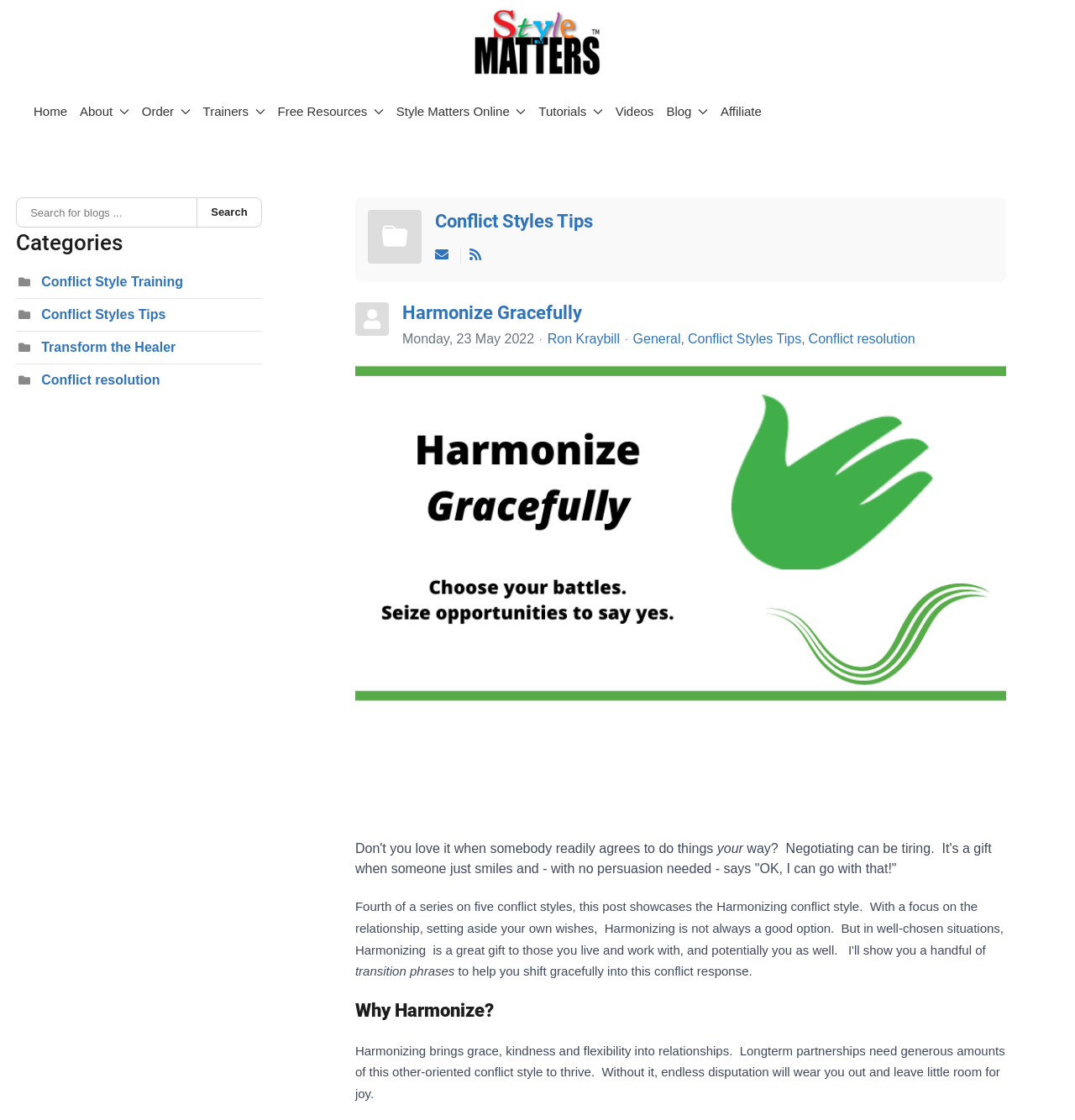Could you find the bounding box coordinates of the clickable area to complete this instruction: "View 'Conflict Styles Tips' blog"?

[0.342, 0.187, 0.392, 0.235]